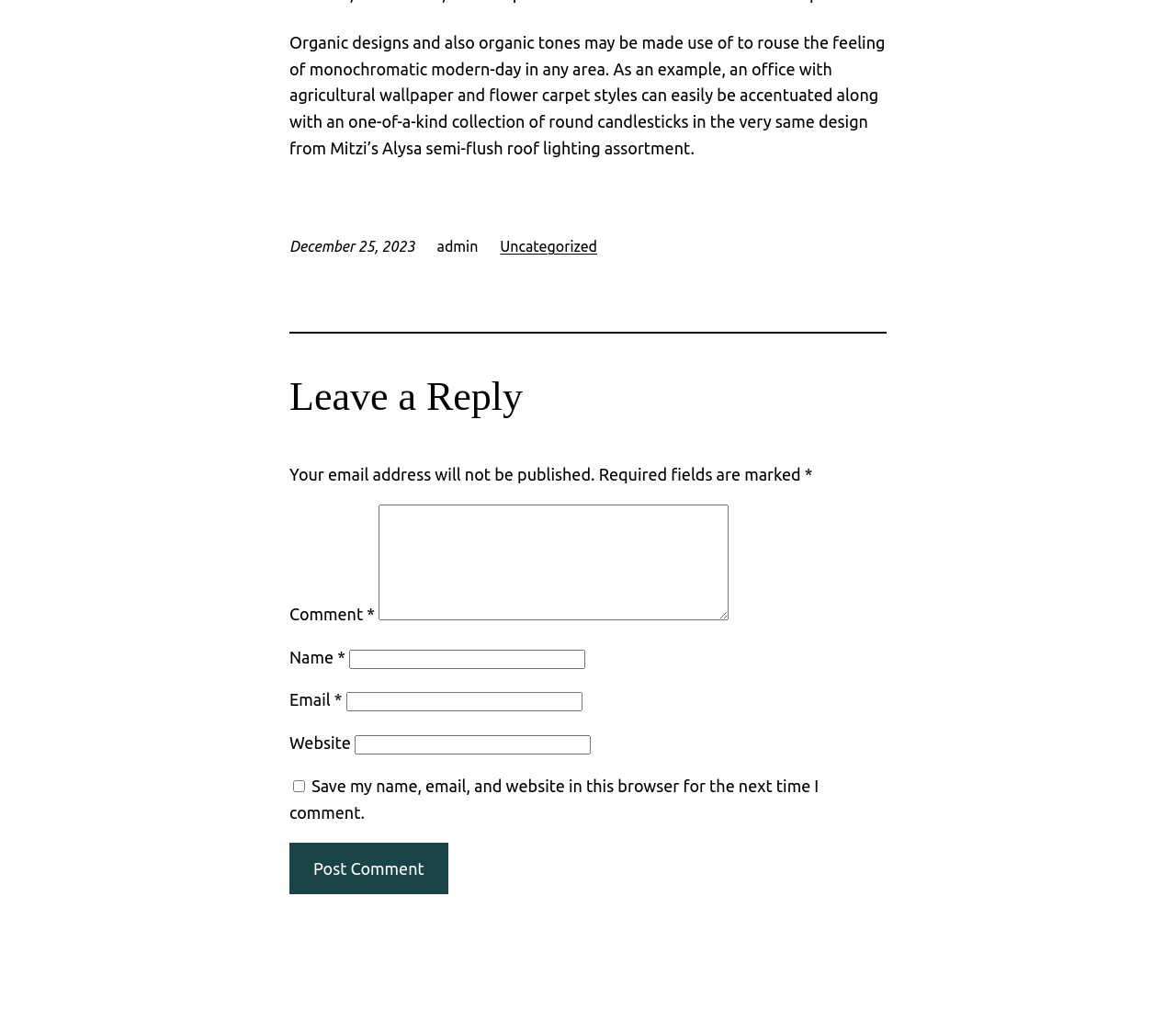Please predict the bounding box coordinates (top-left x, top-left y, bottom-right x, bottom-right y) for the UI element in the screenshot that fits the description: parent_node: Name * name="author"

[0.297, 0.636, 0.498, 0.655]